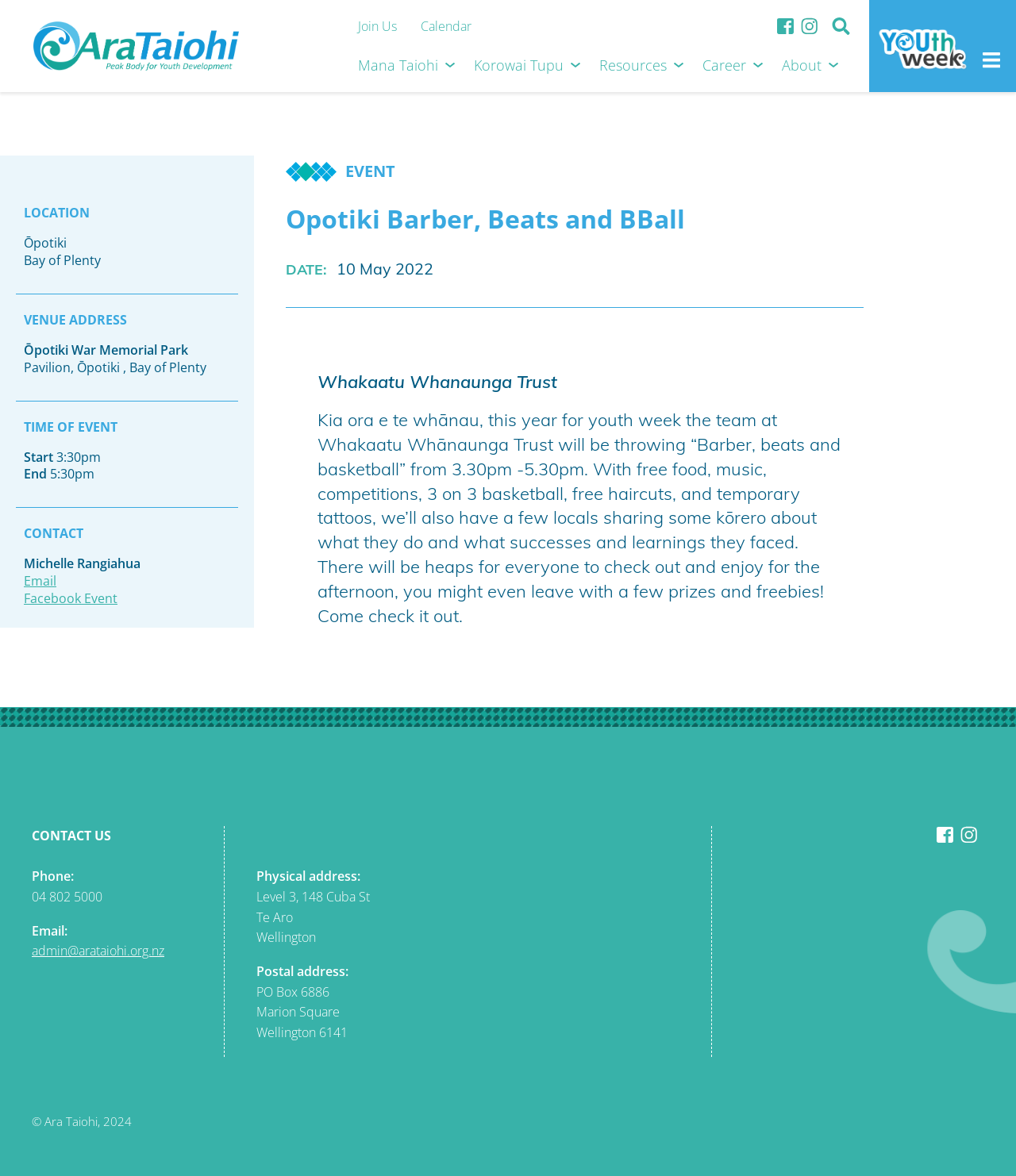What is the location of the event?
Use the image to answer the question with a single word or phrase.

Ōpotiki War Memorial Park